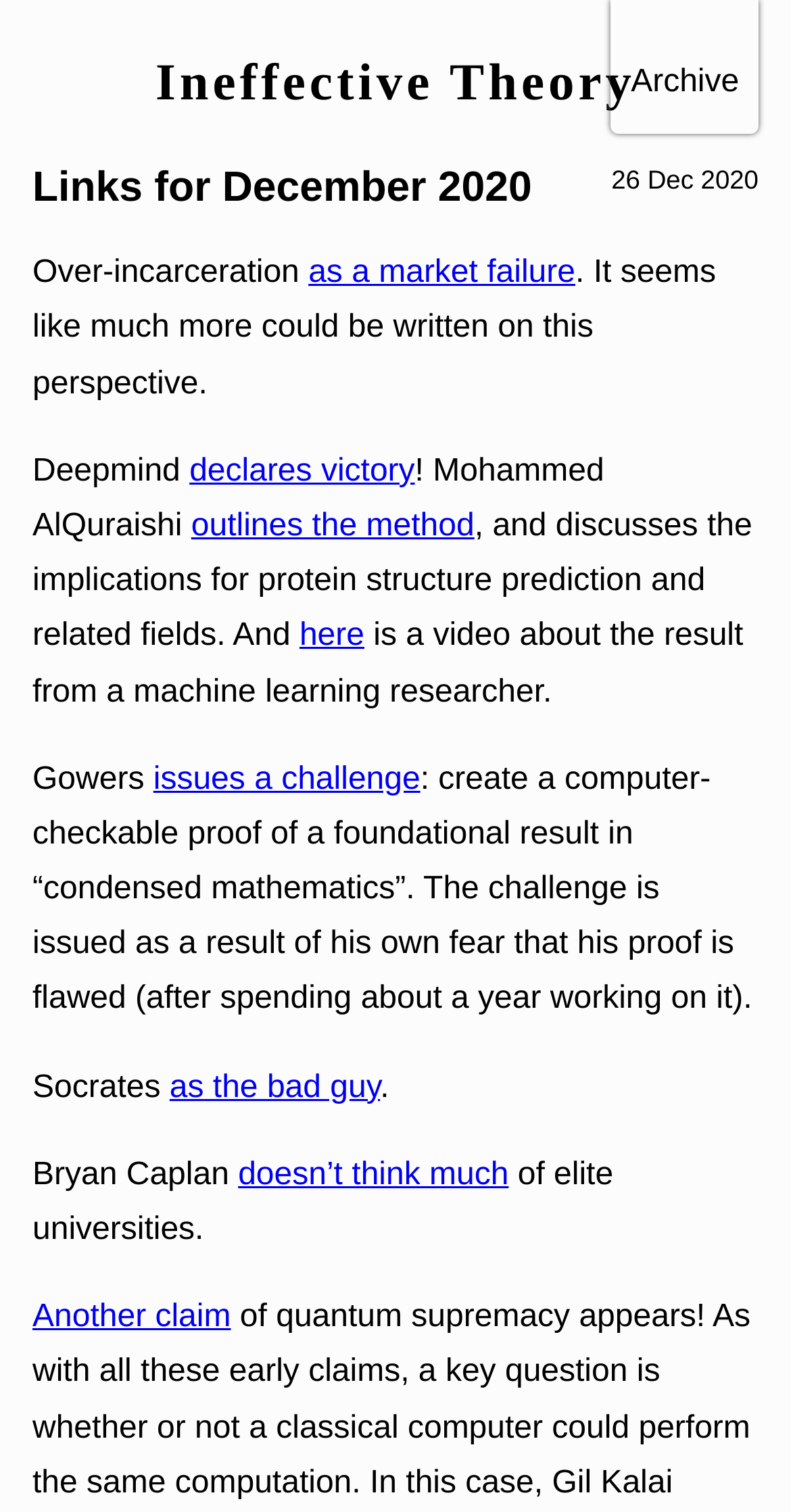Explain the contents of the webpage comprehensively.

The webpage is titled "Links for December 2020 | Ineffective Theory" and features a collection of links and descriptions related to various topics. At the top, there is a heading "Ineffective Theory" with a link to the same title. Below it, there is a header section with a time stamp "26 Dec 2020" and a heading "Links for December 2020".

The main content of the page is divided into several sections, each featuring a brief description and a link to an external resource. The first section discusses over-incarceration as a market failure, with a link to a related article. The next section talks about Deepmind declaring victory, with a link to Mohammed AlQuraishi outlining the method.

Further down, there are sections discussing protein structure prediction, a video about machine learning research, and a challenge issued by Gowers to create a computer-checkable proof of a foundational result in condensed mathematics. There are also sections about Socrates, Bryan Caplan's views on elite universities, and a claim of quantum supremacy.

Throughout the page, there are 9 links to external resources, and 14 static text elements providing brief descriptions and context for each link. The overall layout is organized, with each section clearly separated from the others, making it easy to navigate and read.